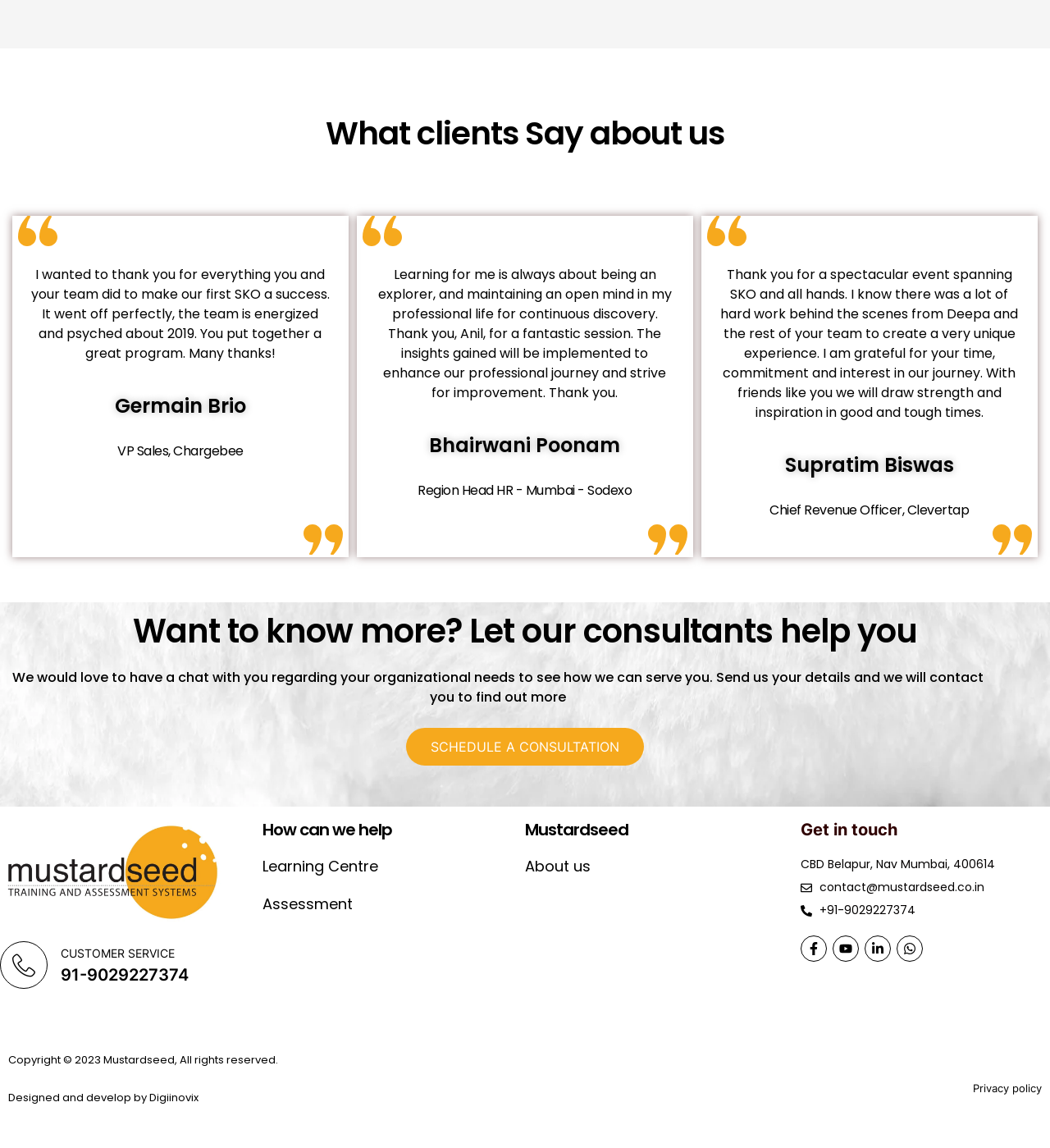Answer the question using only a single word or phrase: 
What is the contact phone number?

+91-9029227374